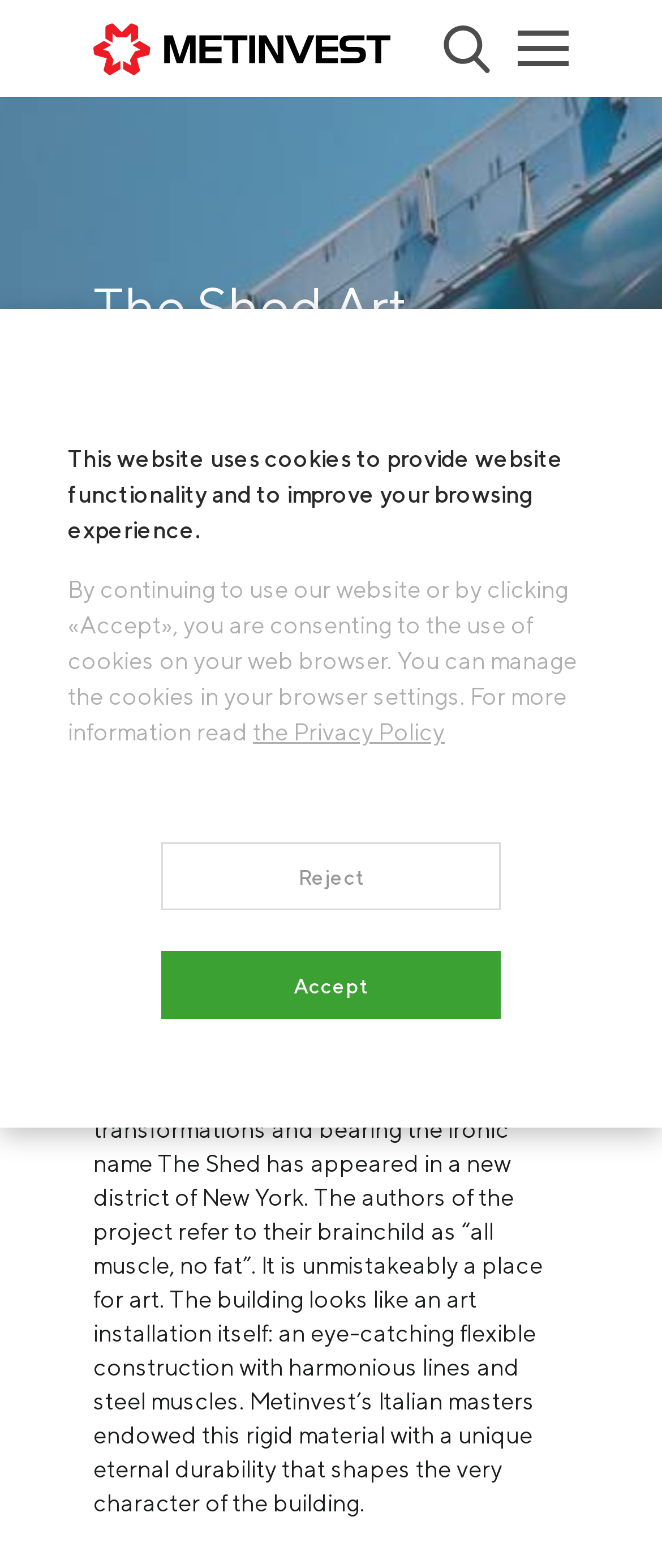Where is the art center located?
Please use the image to provide an in-depth answer to the question.

The location of the art center can be found in the static text element that appears below the breadcrumb navigation, which reads 'New York, US'.